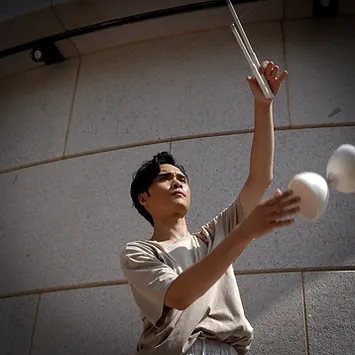Generate an elaborate caption that covers all aspects of the image.

The image features a skilled young artist, Charles Huang, performing a captivating diabolo routine. He is captured mid-performance against a minimalist, light-colored wall, exuding focus and determination. Dressed in a simple, loose-fitting beige shirt, he expertly manipulates two diabolos, balancing them on thin rods. The sunlight highlights his concentrated expression and emphasizes the smooth, graceful movement of the diabolos. This scene reflects his long-standing passion for juggling, which he has cultivated over 13 years. Charles is known for his innovative approach to diabolo performance, blending it with various art forms to create a rich and unique artistic experience.